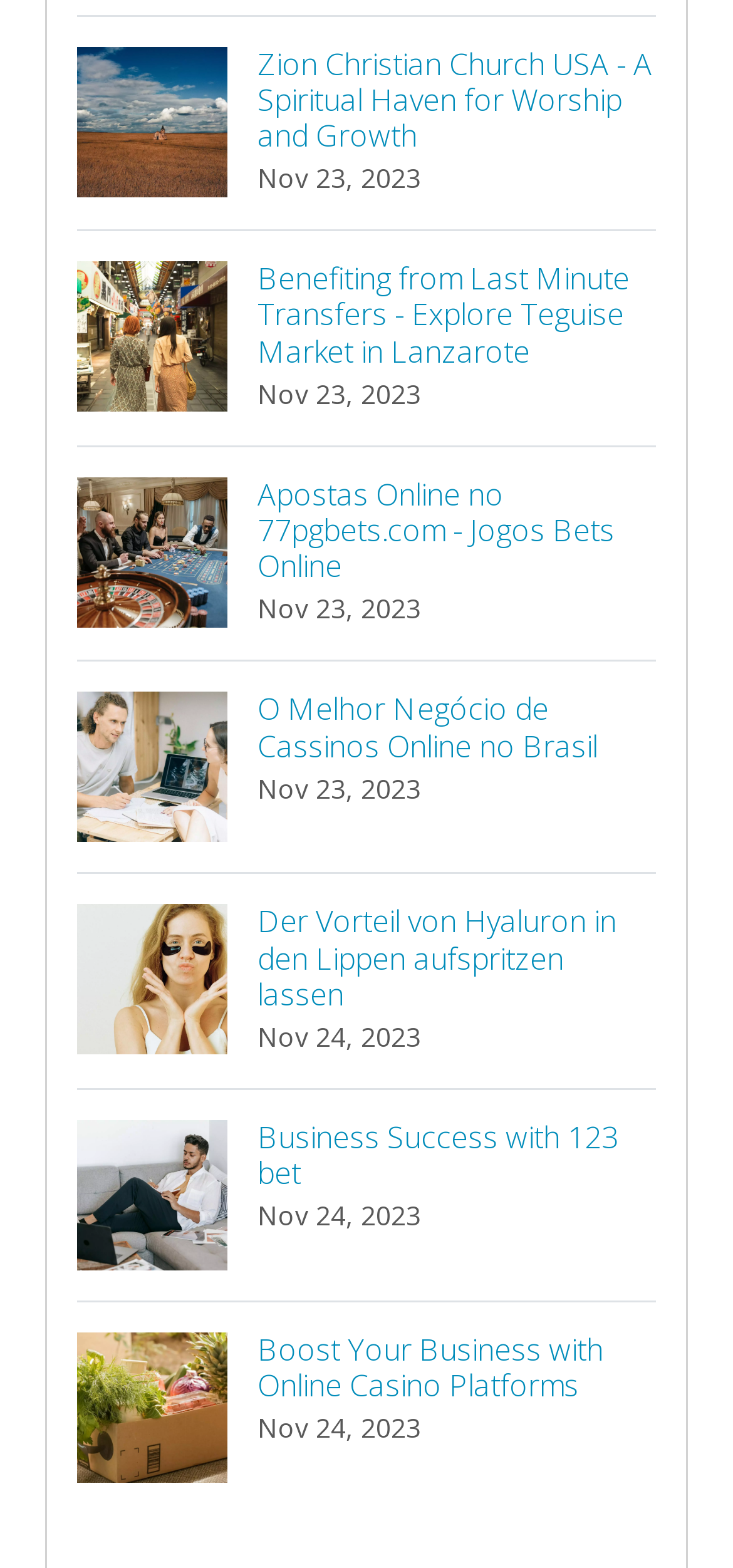What language is used in the fourth link?
Refer to the image and respond with a one-word or short-phrase answer.

Portuguese